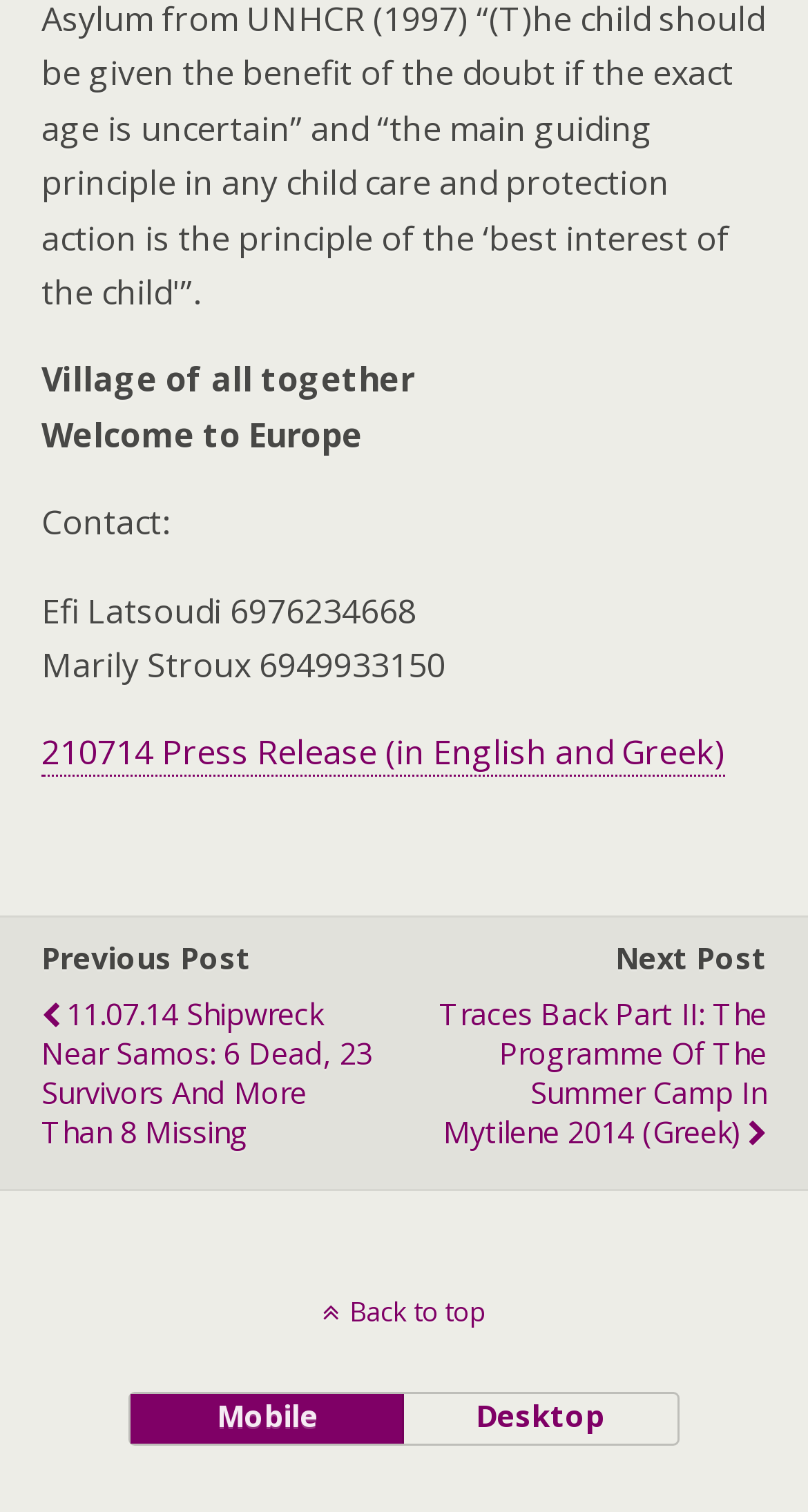Using details from the image, please answer the following question comprehensively:
How many navigation buttons are at the bottom?

I looked at the bottom of the webpage and found two buttons, 'Mobile' and 'Desktop', which seem to be navigation buttons, so the answer is 2.